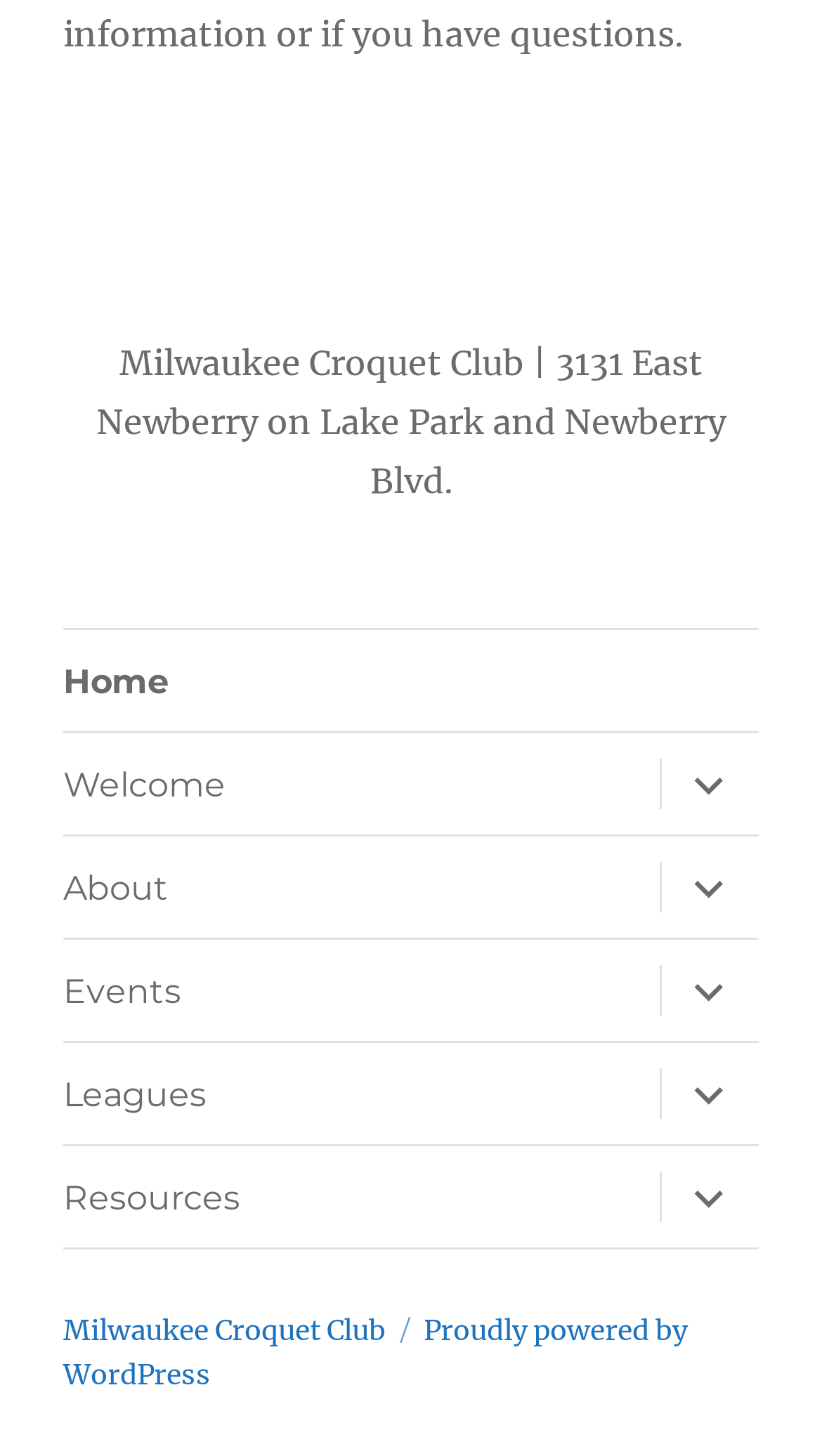Please locate the bounding box coordinates of the element's region that needs to be clicked to follow the instruction: "learn about the club". The bounding box coordinates should be provided as four float numbers between 0 and 1, i.e., [left, top, right, bottom].

[0.077, 0.504, 0.78, 0.574]